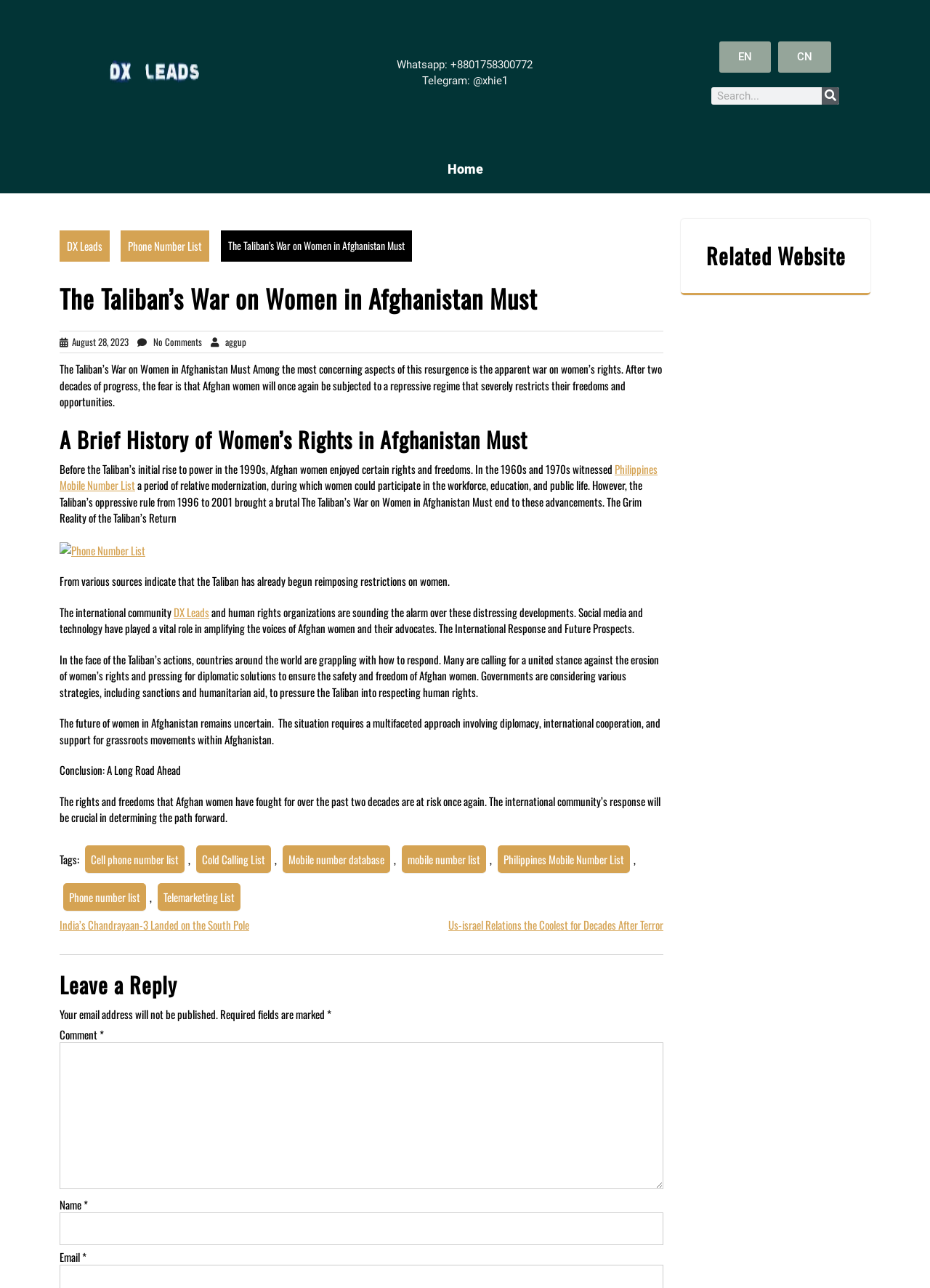Give a one-word or short phrase answer to this question: 
What is the purpose of the search box?

To search the website